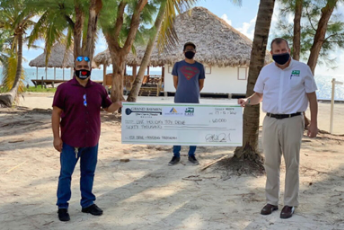What is the logo on the man's shirt? Examine the screenshot and reply using just one word or a brief phrase.

Caye International Bank